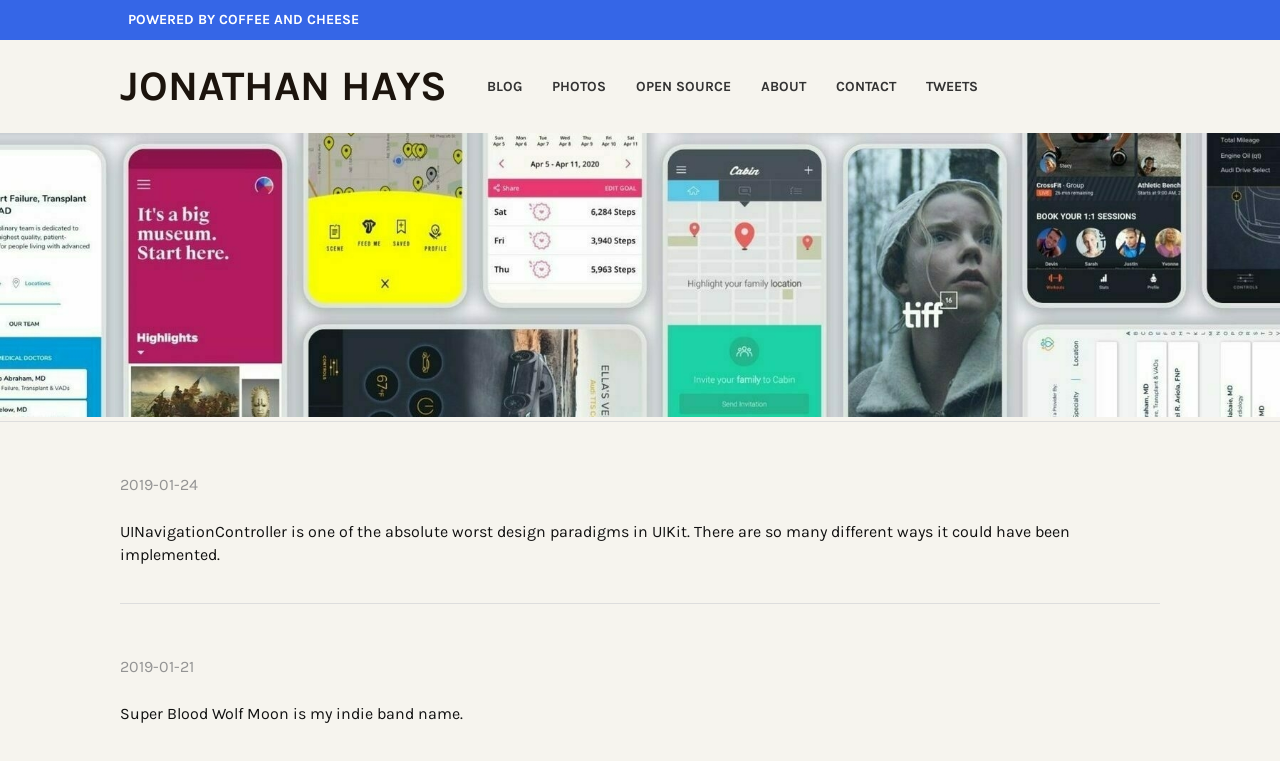Find and specify the bounding box coordinates that correspond to the clickable region for the instruction: "visit photos page".

[0.42, 0.053, 0.485, 0.175]